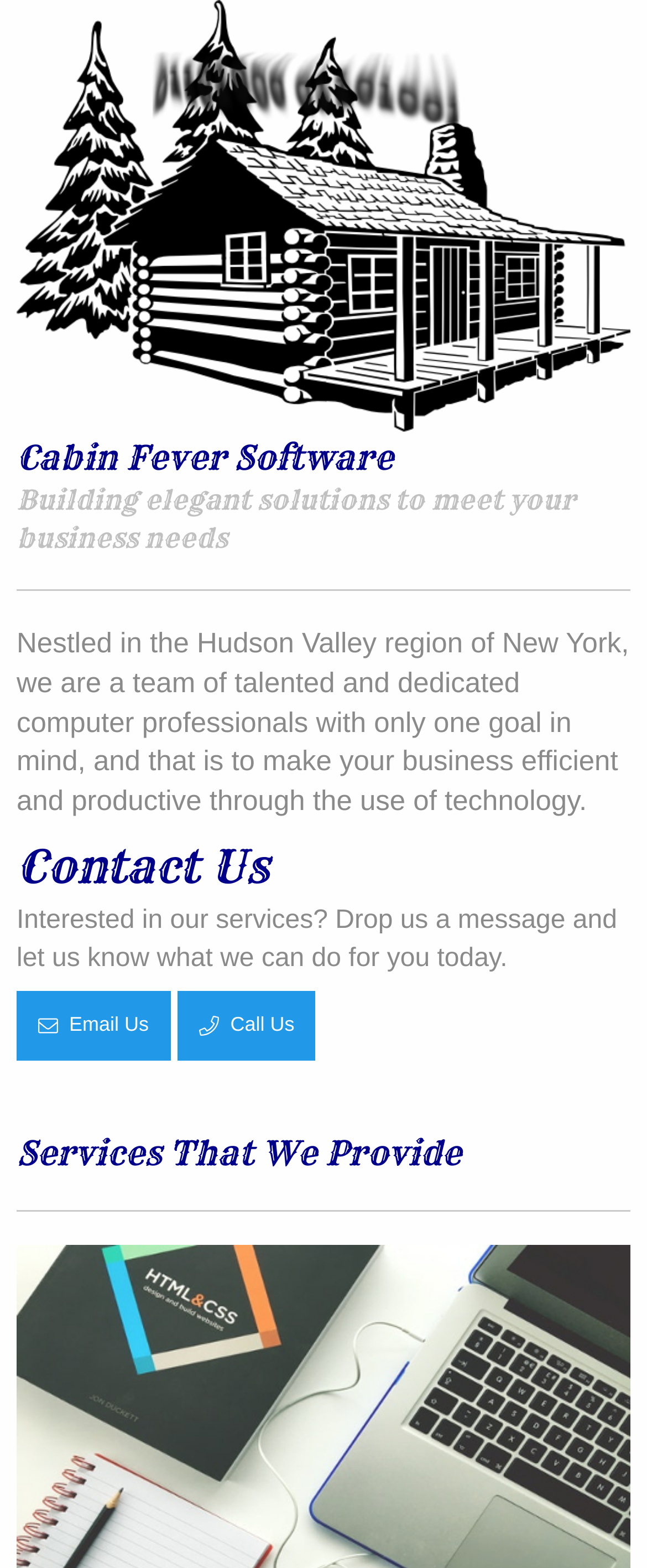Provide your answer in a single word or phrase: 
What does Cabin Fever Software provide?

Services